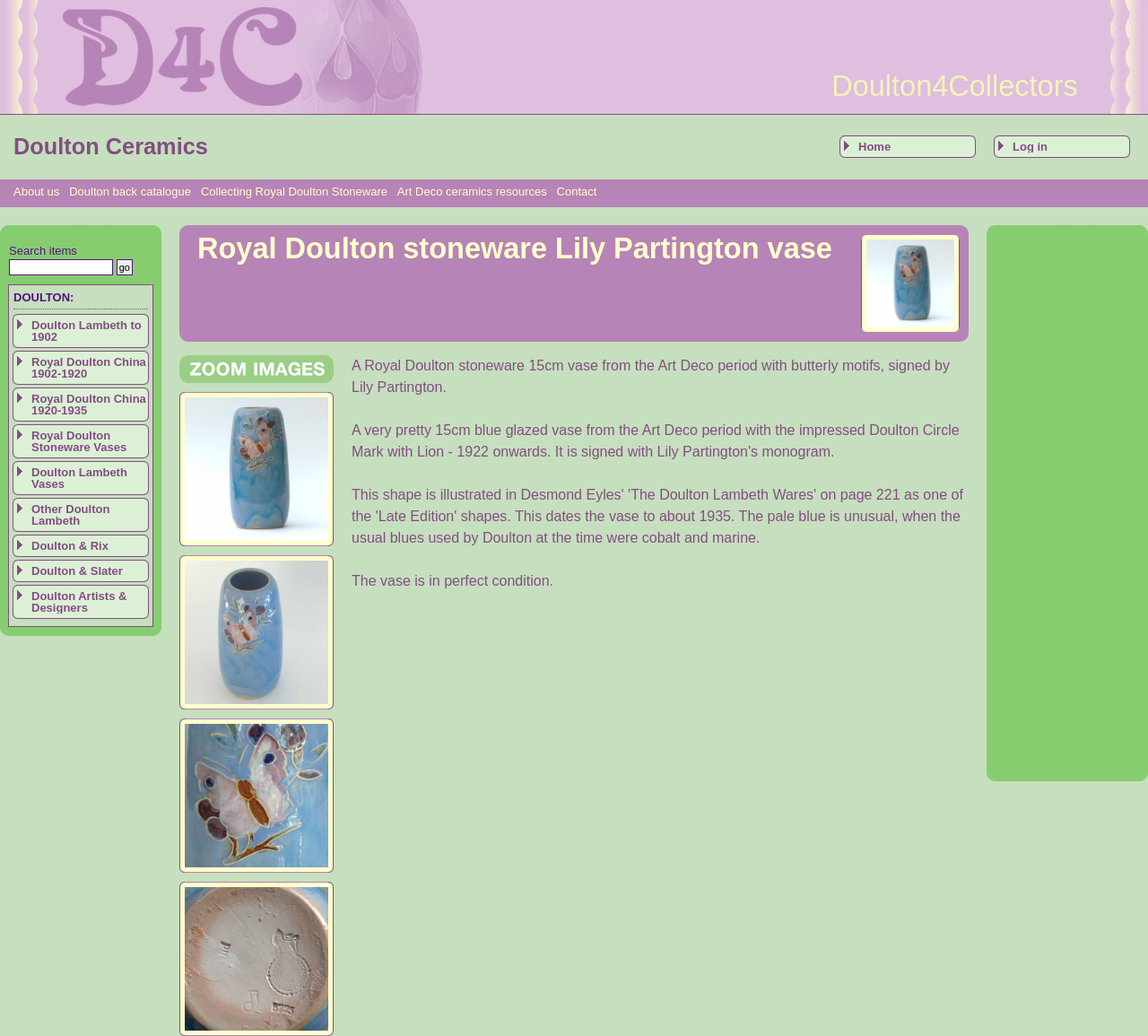Please predict the bounding box coordinates (top-left x, top-left y, bottom-right x, bottom-right y) for the UI element in the screenshot that fits the description: Log in

[0.866, 0.131, 0.984, 0.153]